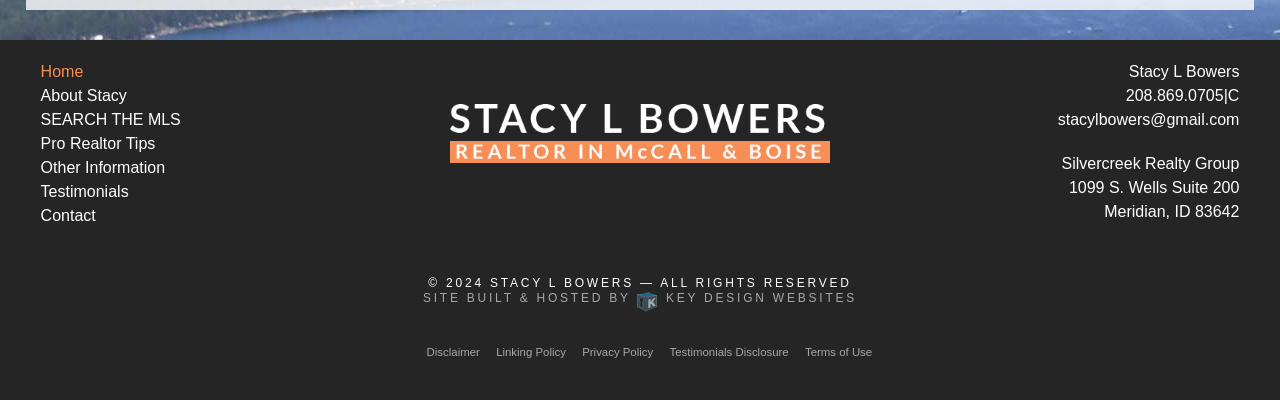Identify the bounding box coordinates of the region that needs to be clicked to carry out this instruction: "go to home page". Provide these coordinates as four float numbers ranging from 0 to 1, i.e., [left, top, right, bottom].

[0.032, 0.151, 0.328, 0.211]